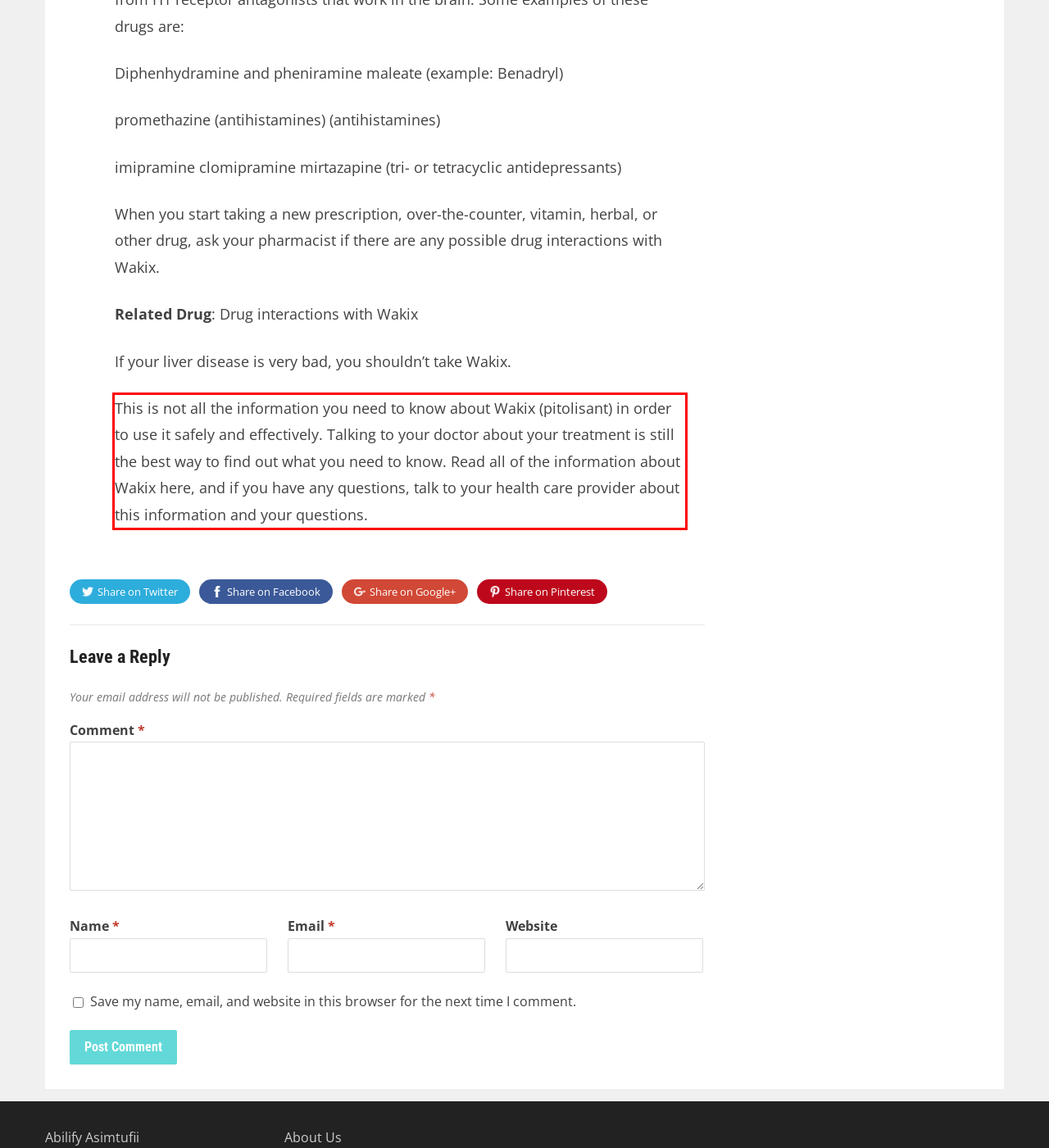View the screenshot of the webpage and identify the UI element surrounded by a red bounding box. Extract the text contained within this red bounding box.

This is not all the information you need to know about Wakix (pitolisant) in order to use it safely and effectively. Talking to your doctor about your treatment is still the best way to find out what you need to know. Read all of the information about Wakix here, and if you have any questions, talk to your health care provider about this information and your questions.